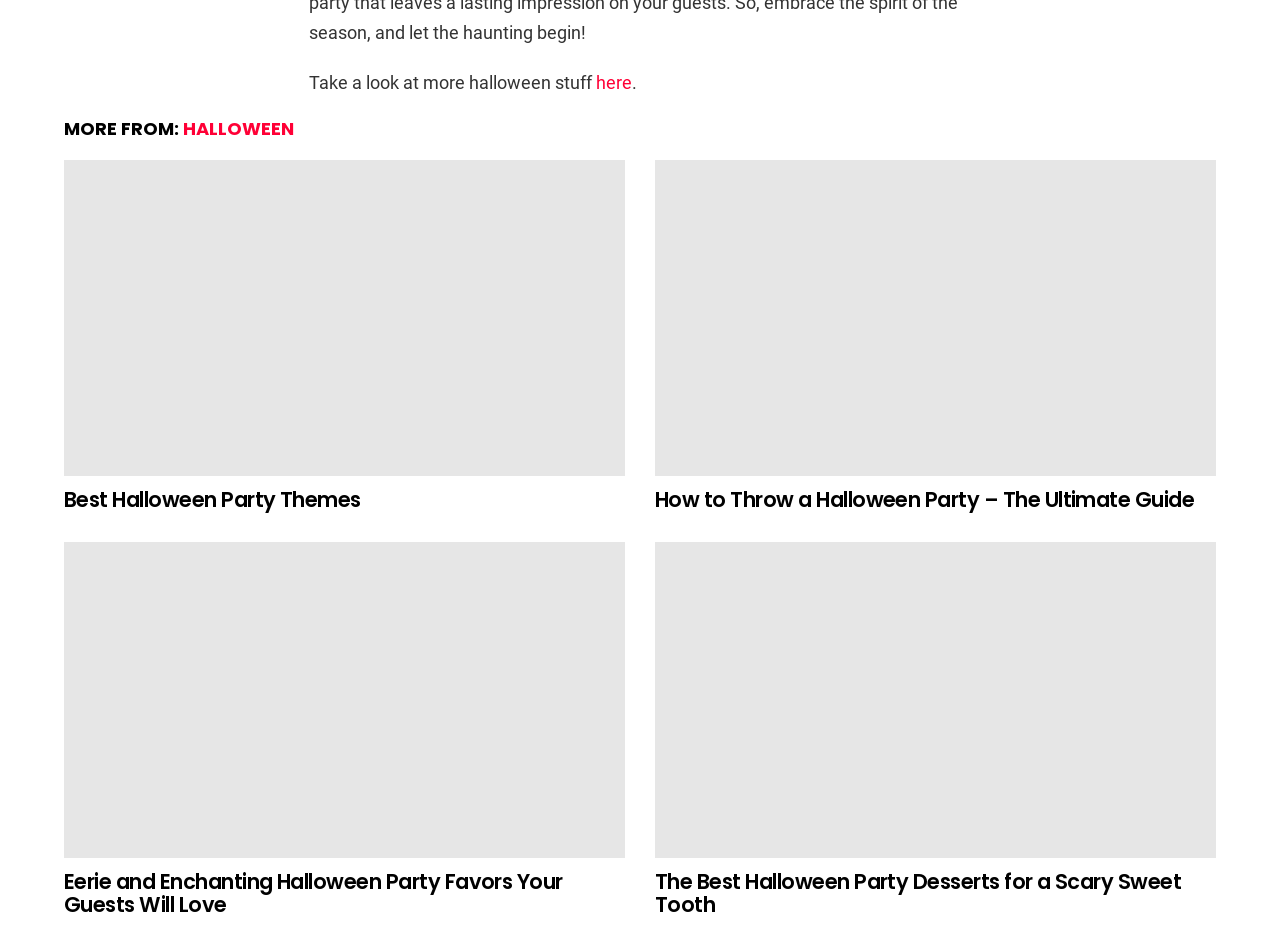What is the theme of the articles on this webpage?
Based on the visual details in the image, please answer the question thoroughly.

The webpage contains multiple articles with headings and links related to Halloween, such as 'Best Halloween Party Themes', 'How to Throw a Halloween Party', and 'Eerie and Enchanting Halloween Party Favors'. This suggests that the theme of the articles on this webpage is Halloween.